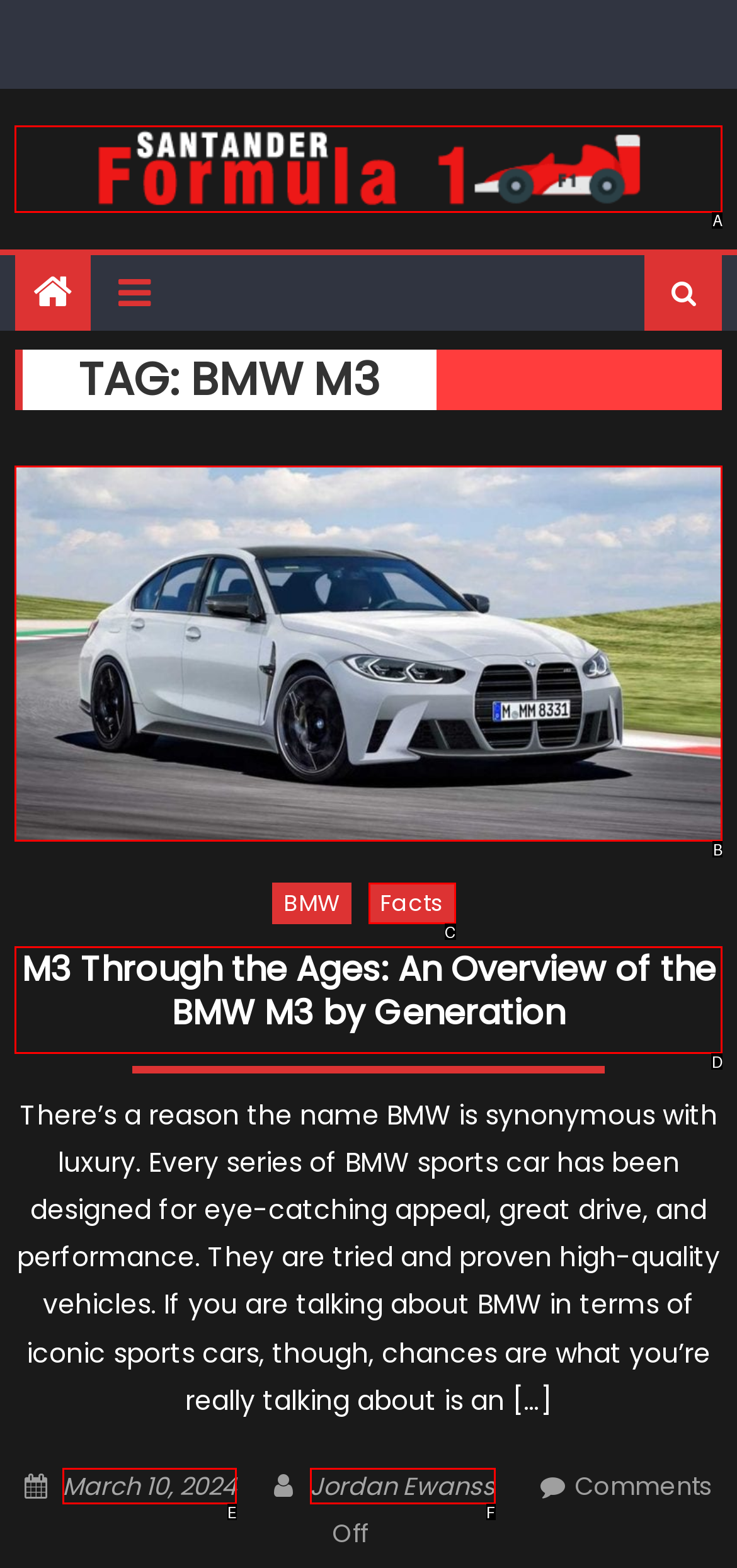Select the HTML element that corresponds to the description: alt="F1 Formula 1 Magazine". Answer with the letter of the matching option directly from the choices given.

A